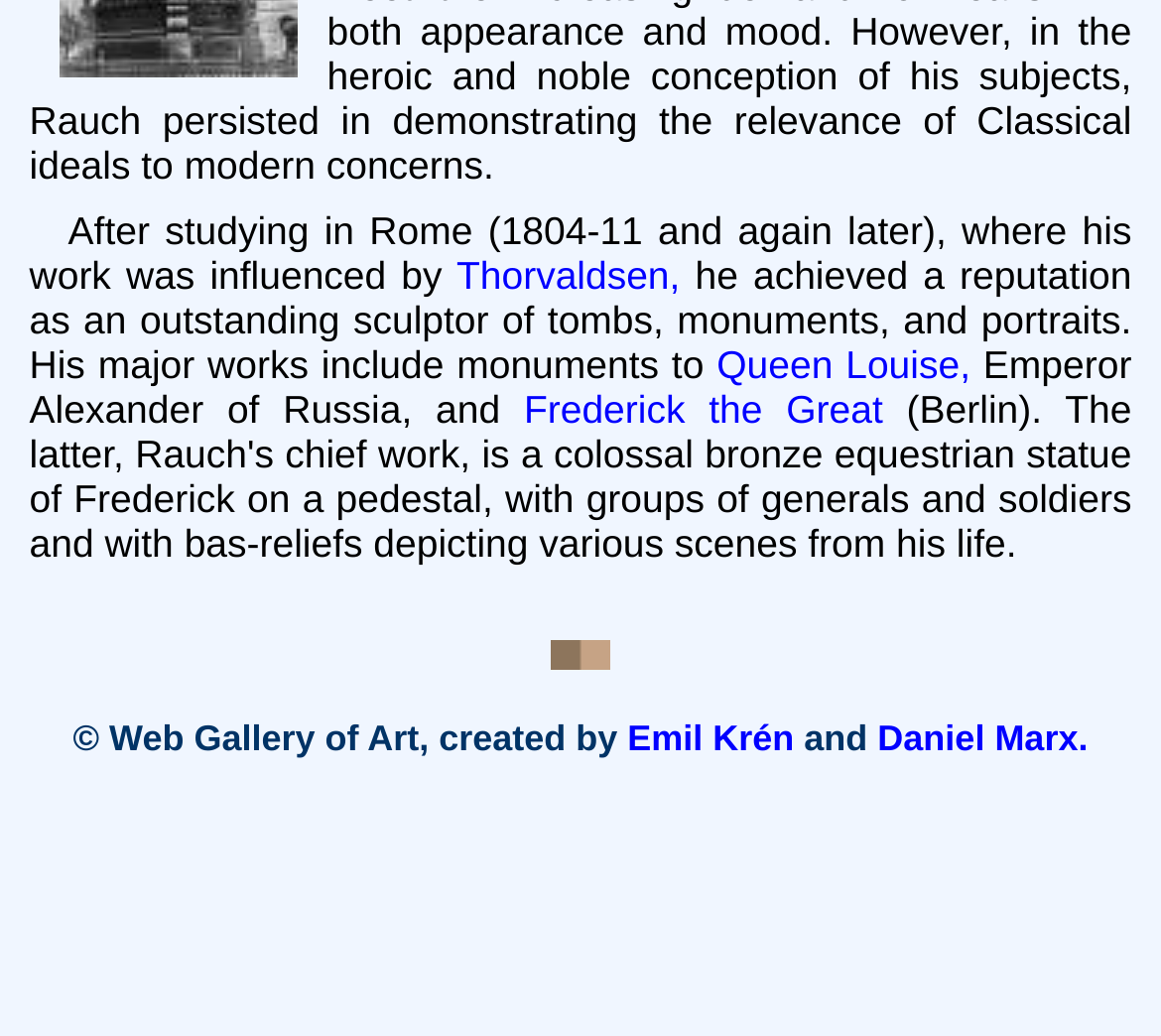Given the webpage screenshot and the description, determine the bounding box coordinates (top-left x, top-left y, bottom-right x, bottom-right y) that define the location of the UI element matching this description: Daniel Marx.

[0.756, 0.691, 0.937, 0.731]